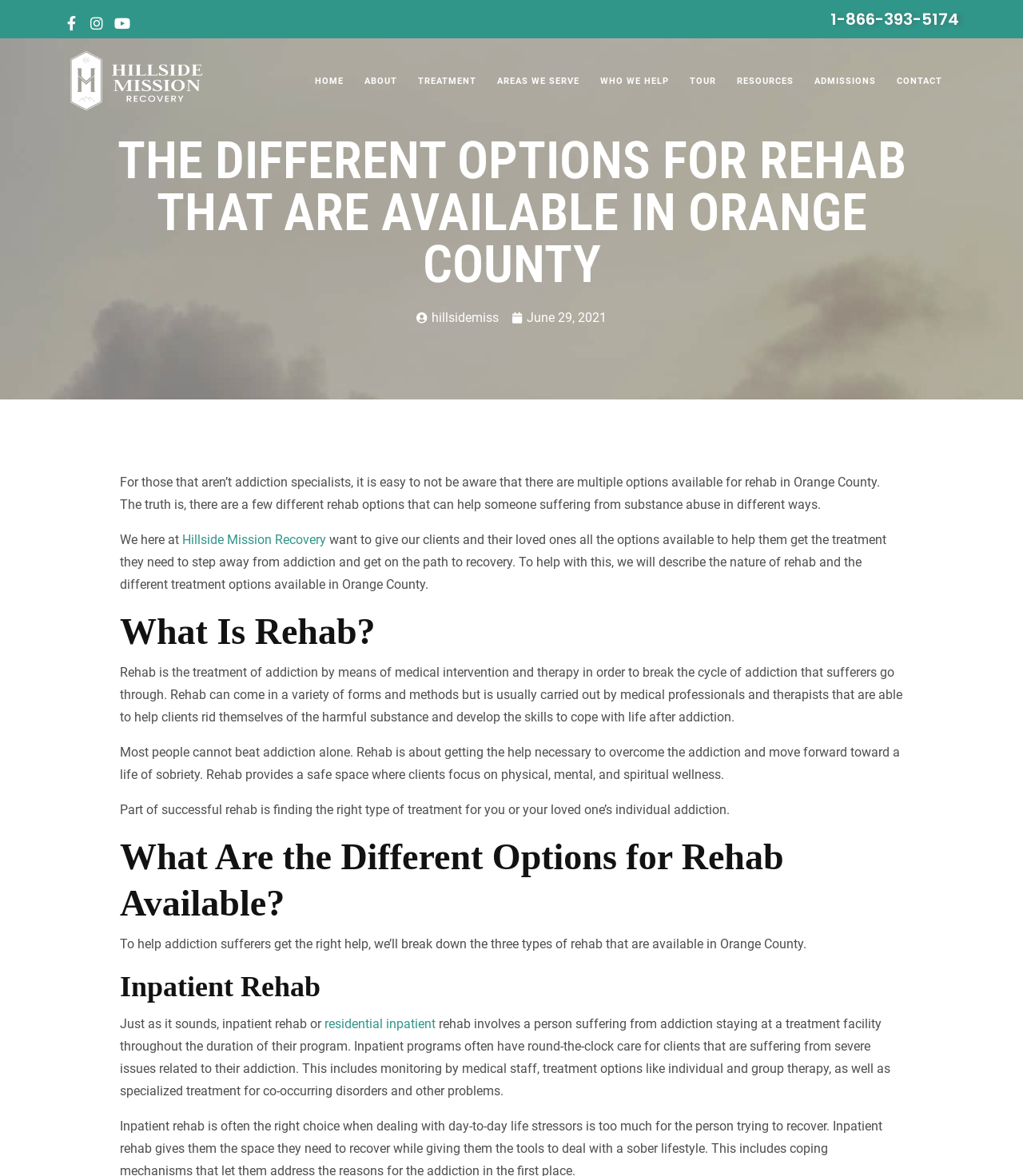Explain the features and main sections of the webpage comprehensively.

The webpage is about rehab options available in Orange County, specifically highlighting the services provided by Hillside Mission. At the top, there are three social media links (Facebook, Instagram, and YouTube) aligned horizontally, followed by a phone number link. Below these, there is a logo of Hillside Mission accompanied by a navigation menu with links to different sections of the website, including HOME, ABOUT, TREATMENT, and more.

The main content of the webpage is divided into sections, starting with a heading that matches the title of the webpage. The first section explains the importance of knowing the different rehab options available in Orange County, highlighting that Hillside Mission wants to provide clients and their loved ones with all the options available to help them recover from addiction.

The next section, "What Is Rehab?", explains the concept of rehab, describing it as a treatment for addiction through medical intervention and therapy. This section is followed by a detailed explanation of the benefits of rehab, including providing a safe space for clients to focus on physical, mental, and spiritual wellness.

The main content then shifts to discussing the different options for rehab available, with a heading that breaks down the three types of rehab available in Orange County. The first option discussed is inpatient rehab, which involves a person staying at a treatment facility throughout their program, receiving round-the-clock care and specialized treatment for co-occurring disorders.

Throughout the webpage, there are multiple blocks of text, headings, and links, all carefully arranged to provide a clear and informative overview of the rehab options available in Orange County, with a focus on the services provided by Hillside Mission.